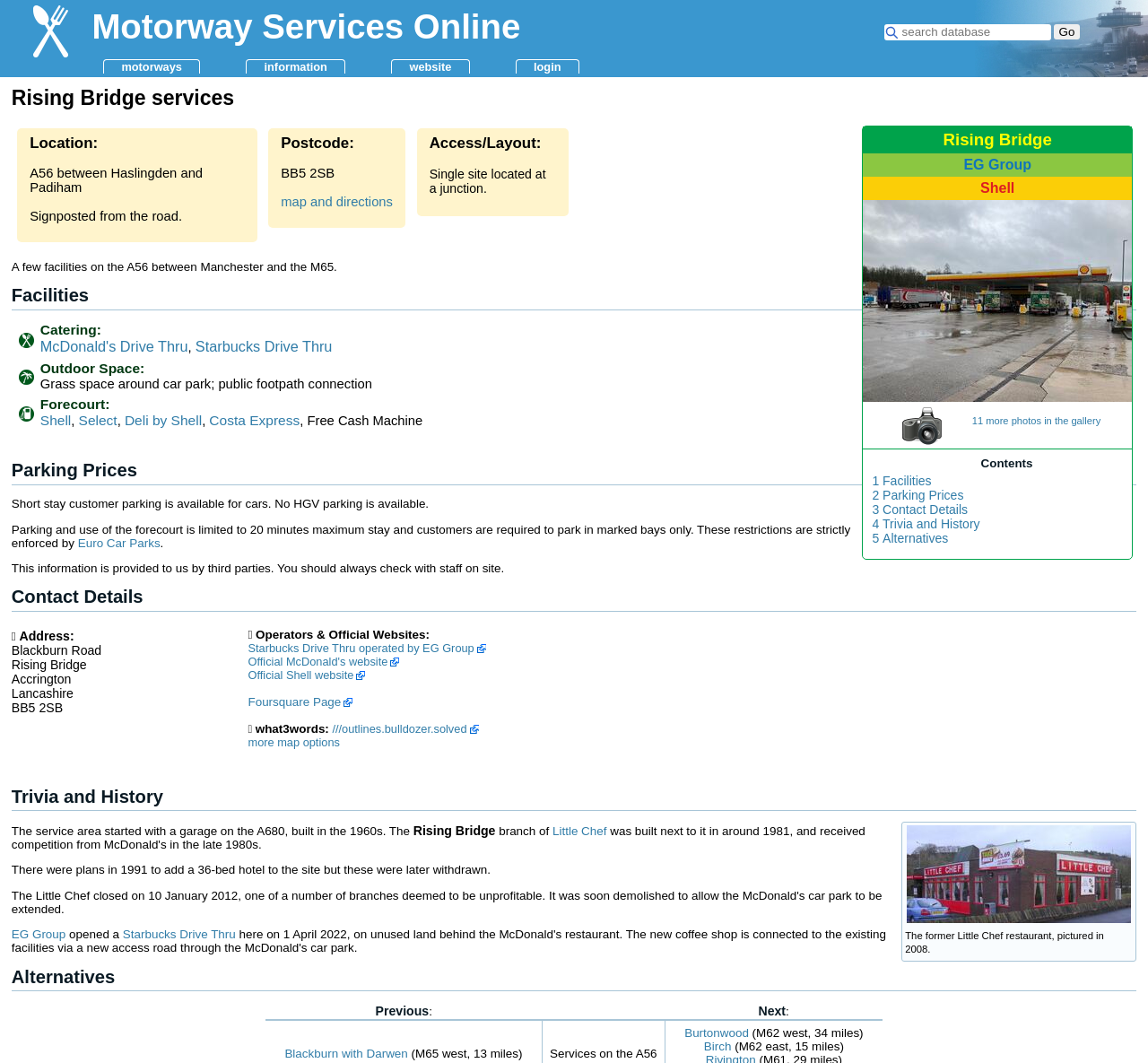What is the postcode of Rising Bridge services?
Look at the screenshot and respond with one word or a short phrase.

BB5 2SB